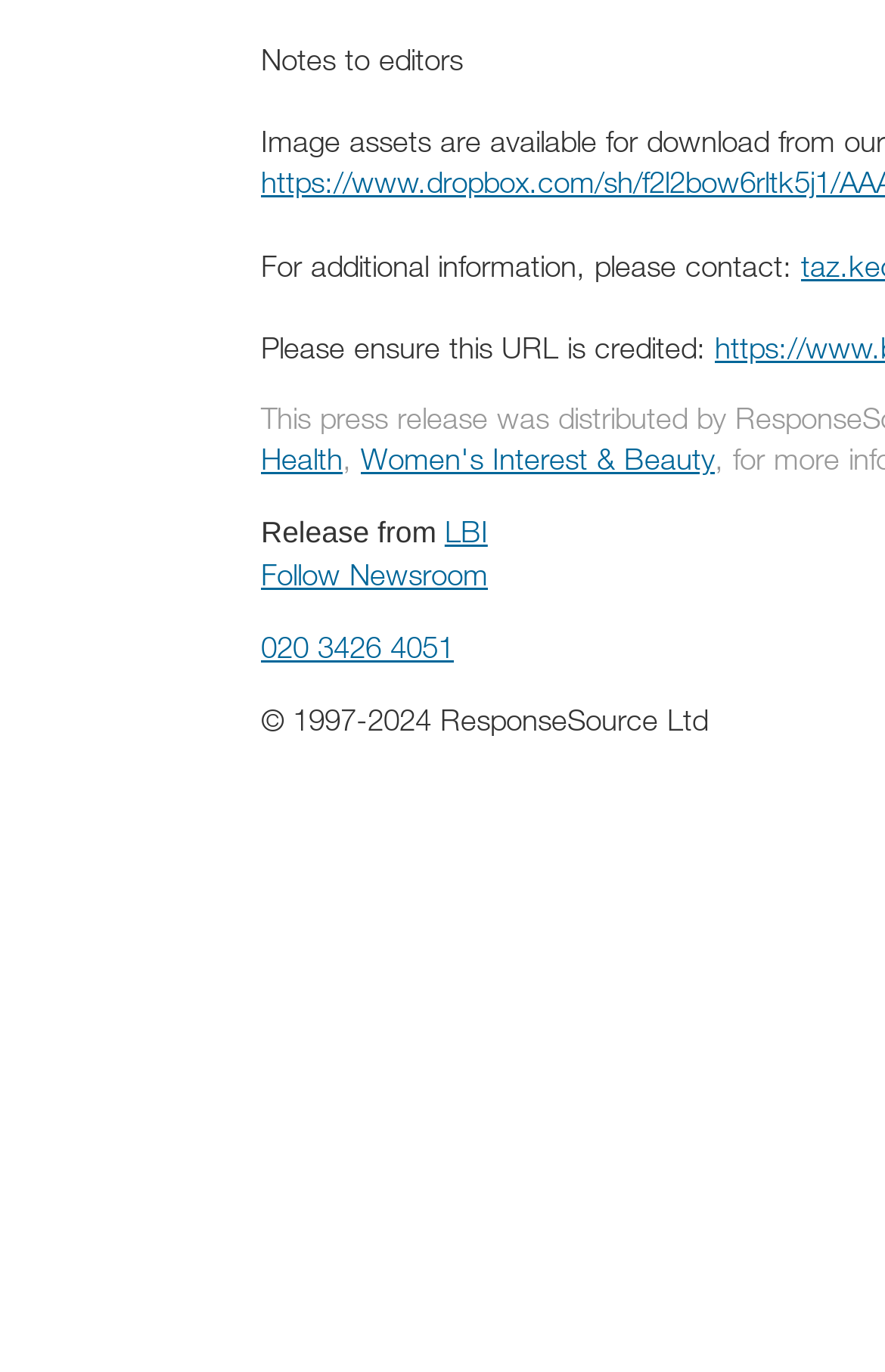Please provide the bounding box coordinates in the format (top-left x, top-left y, bottom-right x, bottom-right y). Remember, all values are floating point numbers between 0 and 1. What is the bounding box coordinate of the region described as: 020 3426 4051

[0.295, 0.458, 0.513, 0.485]